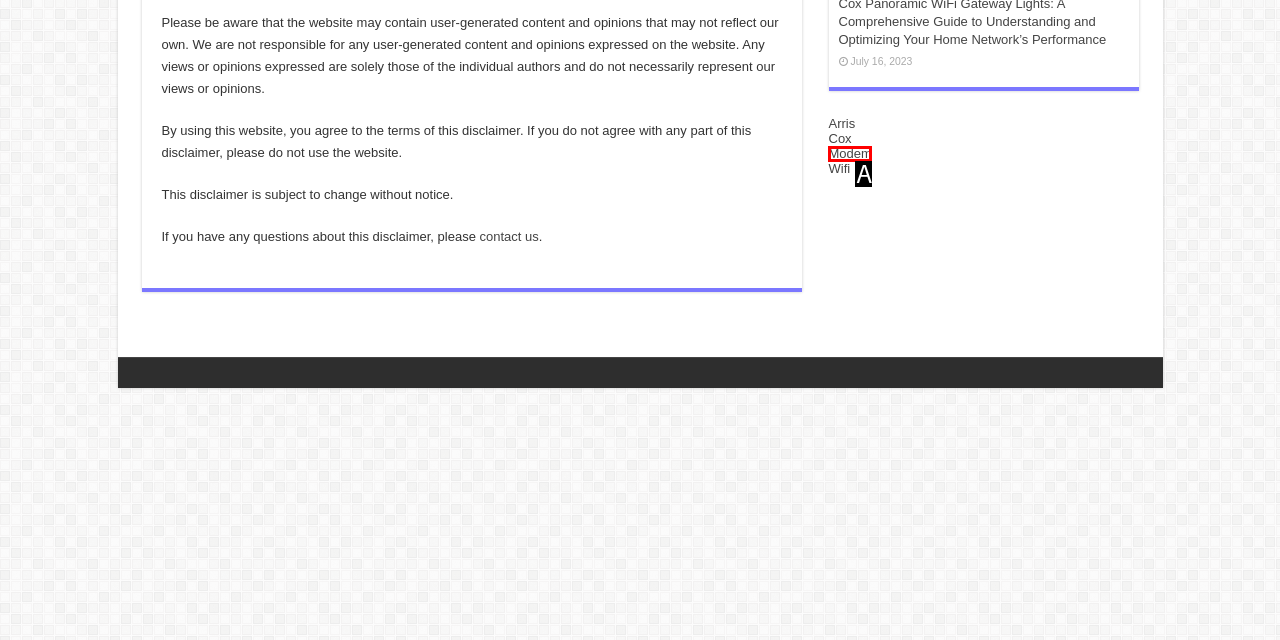Pinpoint the HTML element that fits the description: Modem
Answer by providing the letter of the correct option.

A